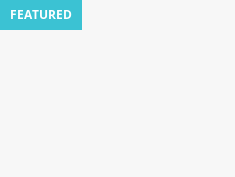Answer the following query with a single word or phrase:
What type of events are discussed in the article?

Community gatherings